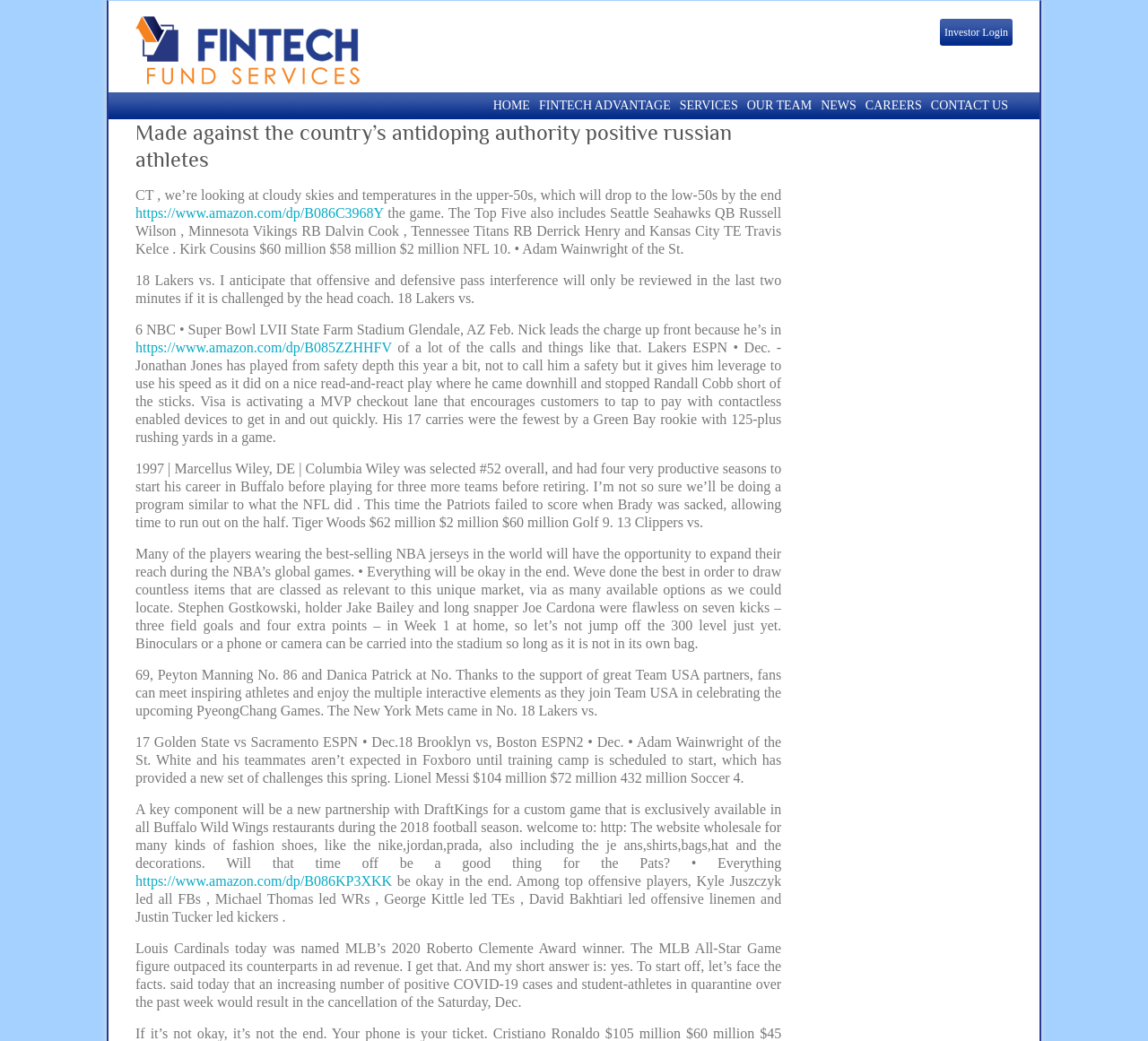What is the name of the section?
Examine the image and give a concise answer in one word or a short phrase.

Fintech